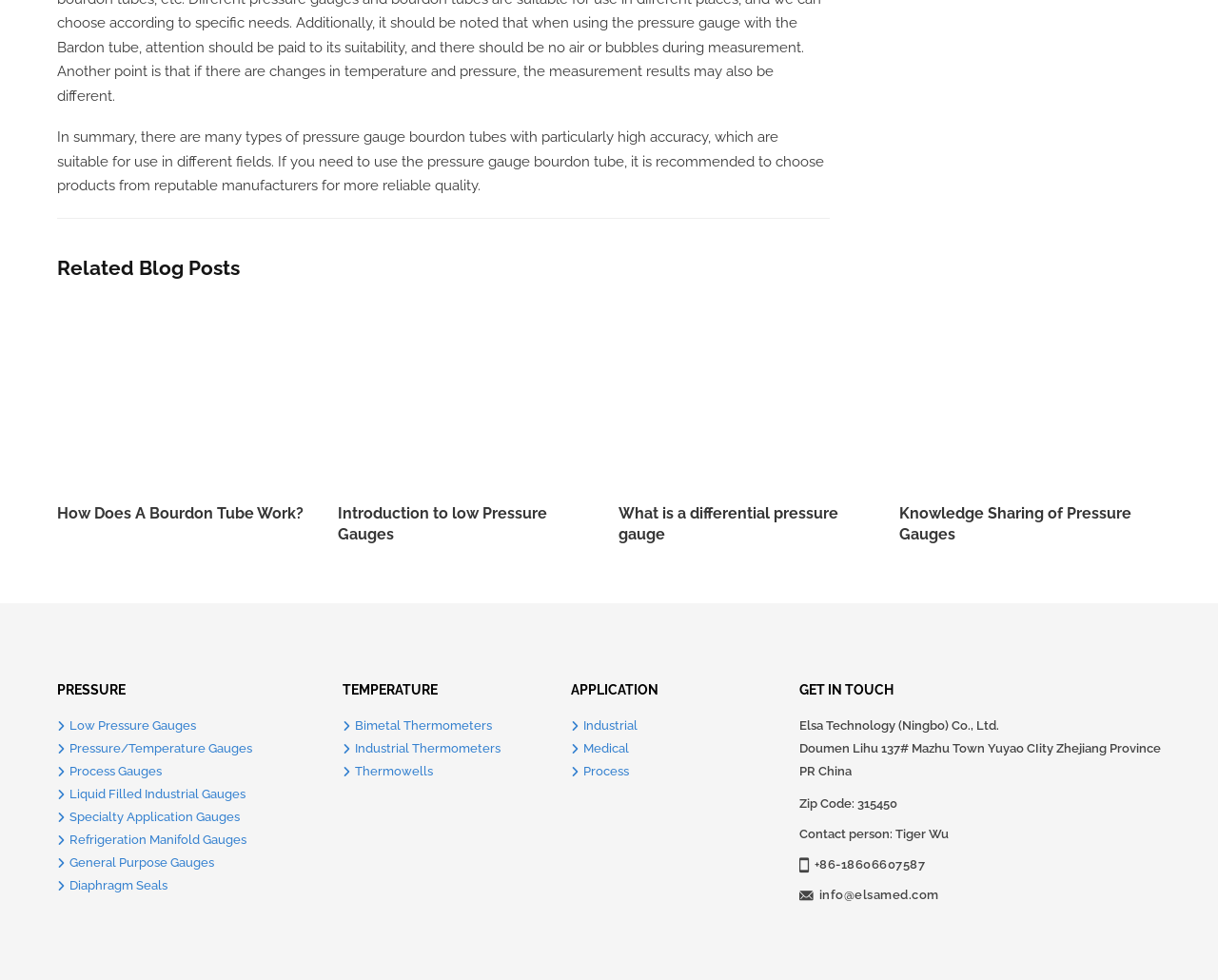What is the main topic of the webpage?
Use the information from the screenshot to give a comprehensive response to the question.

Based on the content of the webpage, including the text 'In summary, there are many types of pressure gauge bourdon tubes with particularly high accuracy, which are suitable for use in different fields.' and the various links and headings related to pressure gauges, it can be inferred that the main topic of the webpage is pressure gauges.